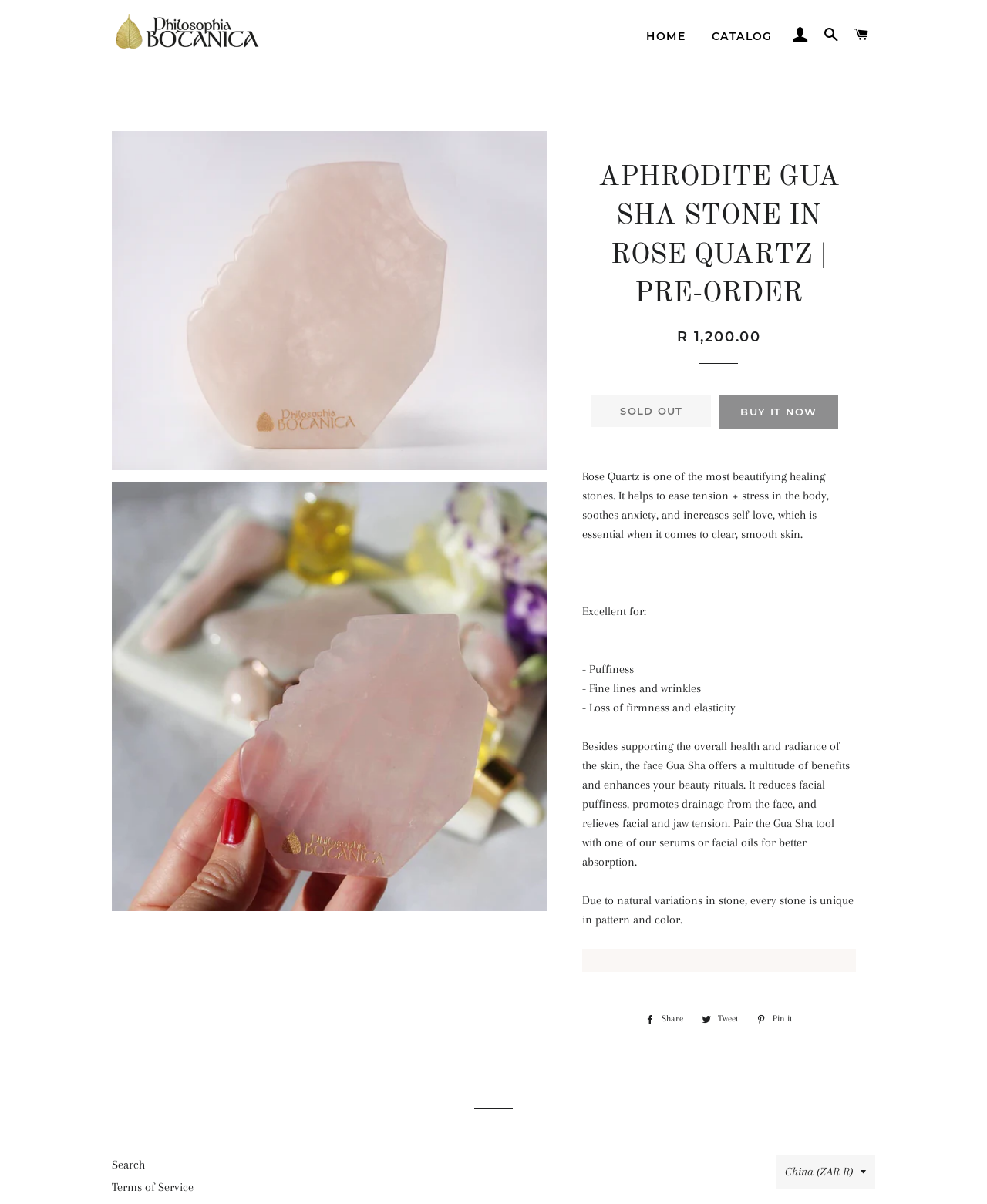Locate the bounding box coordinates of the clickable area to execute the instruction: "Click on the 'LOG IN' link". Provide the coordinates as four float numbers between 0 and 1, represented as [left, top, right, bottom].

[0.797, 0.01, 0.825, 0.048]